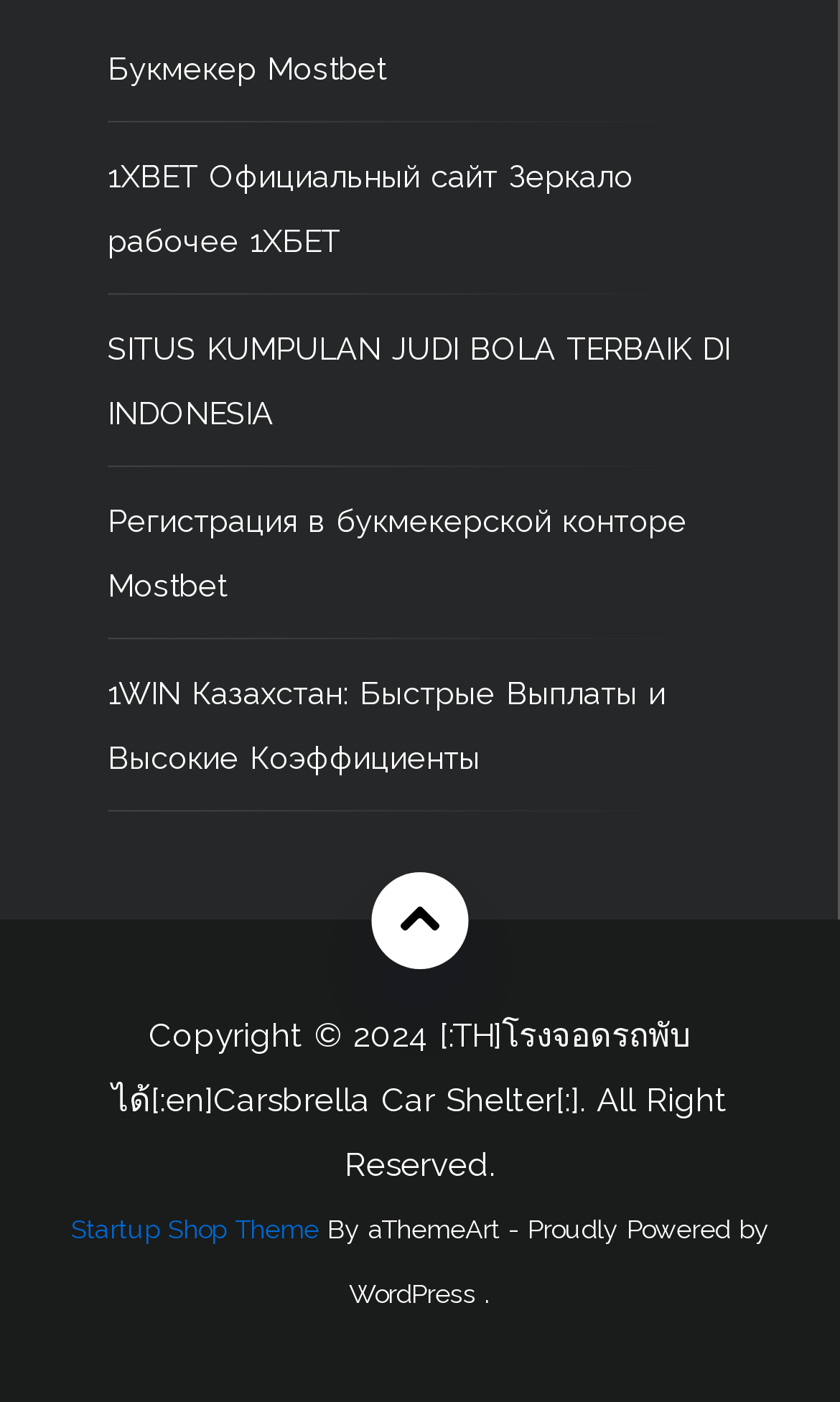What is the language of the first link?
Using the information from the image, provide a comprehensive answer to the question.

The first link has the text 'Букмекер Mostbet', which is in Russian language, indicating that the link is related to a Russian bookmaker.